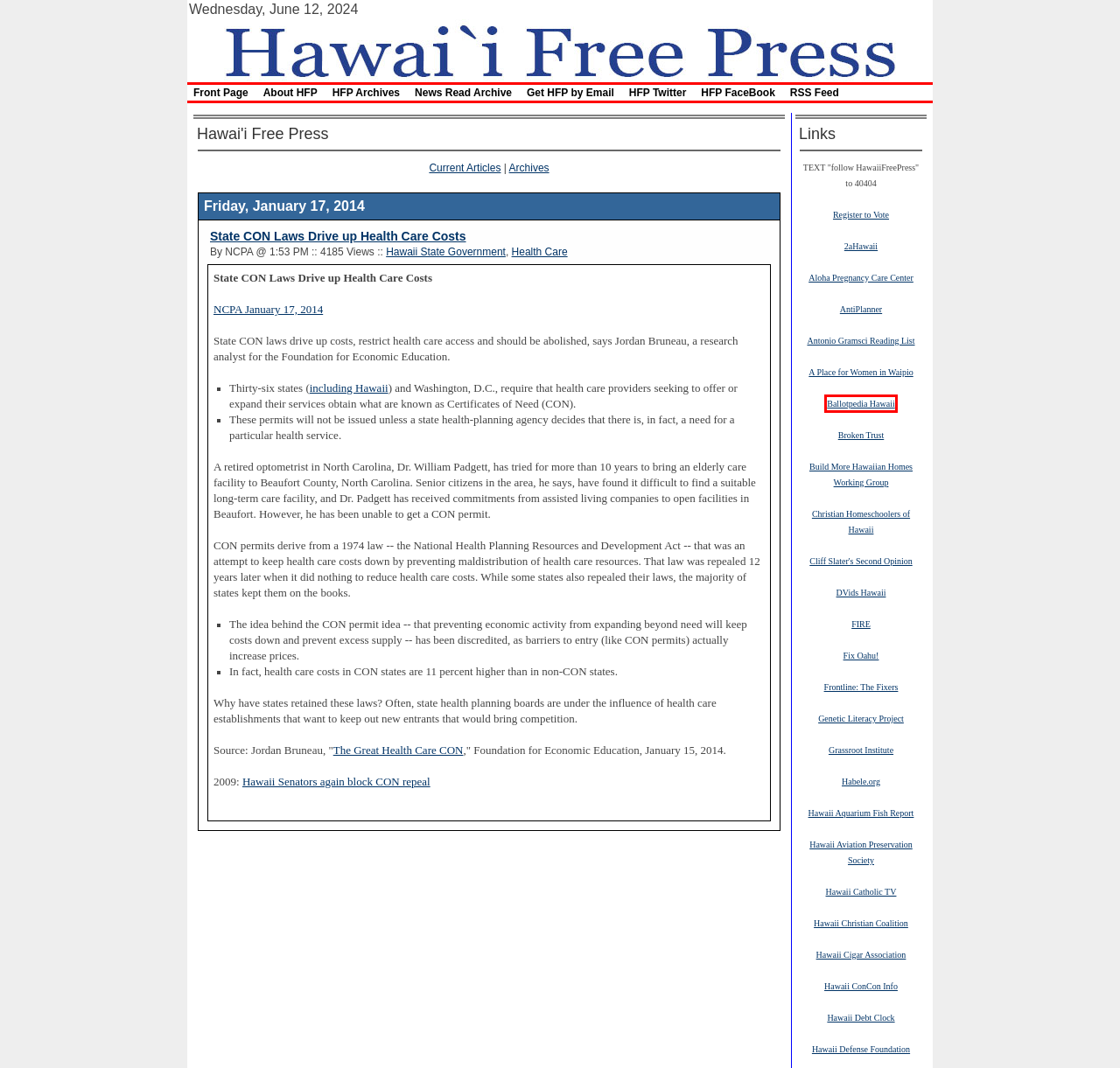With the provided webpage screenshot containing a red bounding box around a UI element, determine which description best matches the new webpage that appears after clicking the selected element. The choices are:
A. Articles Main
B. Hawaii - Ballotpedia
C. Habele Outer Islands Education Fund
D. Articles Main > Health Care
E. Articles Main > Hawaii State Government
F. Hawaii Catholic Television – Living Faith
G. Hawaii Free Press Front Page
H. State of Hawaii Debt Clock

B